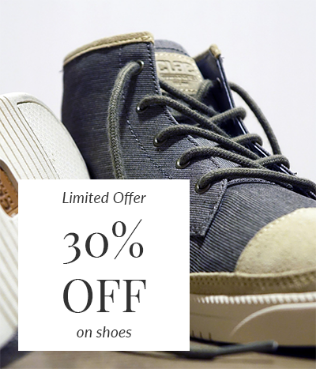What is the discount percentage?
Look at the screenshot and give a one-word or phrase answer.

30%